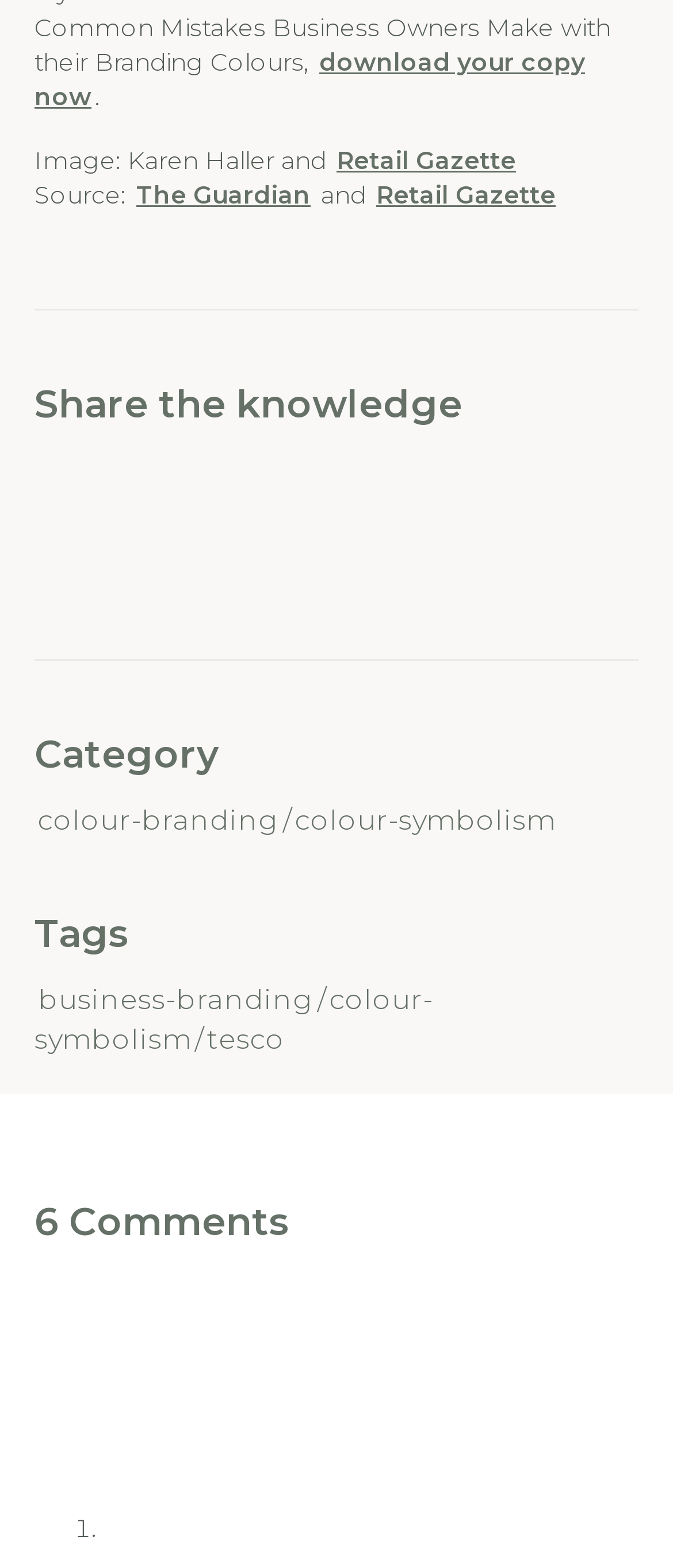Provide the bounding box coordinates for the UI element that is described as: "colour-branding".

[0.056, 0.512, 0.415, 0.533]